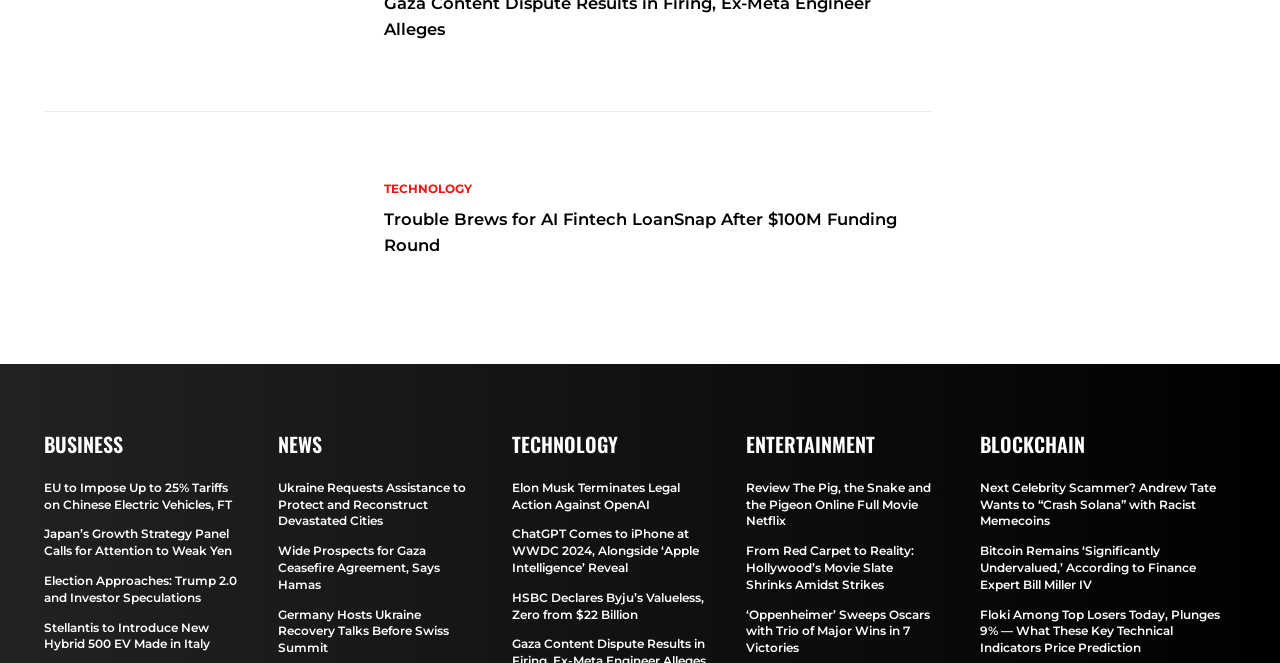Respond with a single word or phrase:
How many articles are under the 'NEWS' category?

4